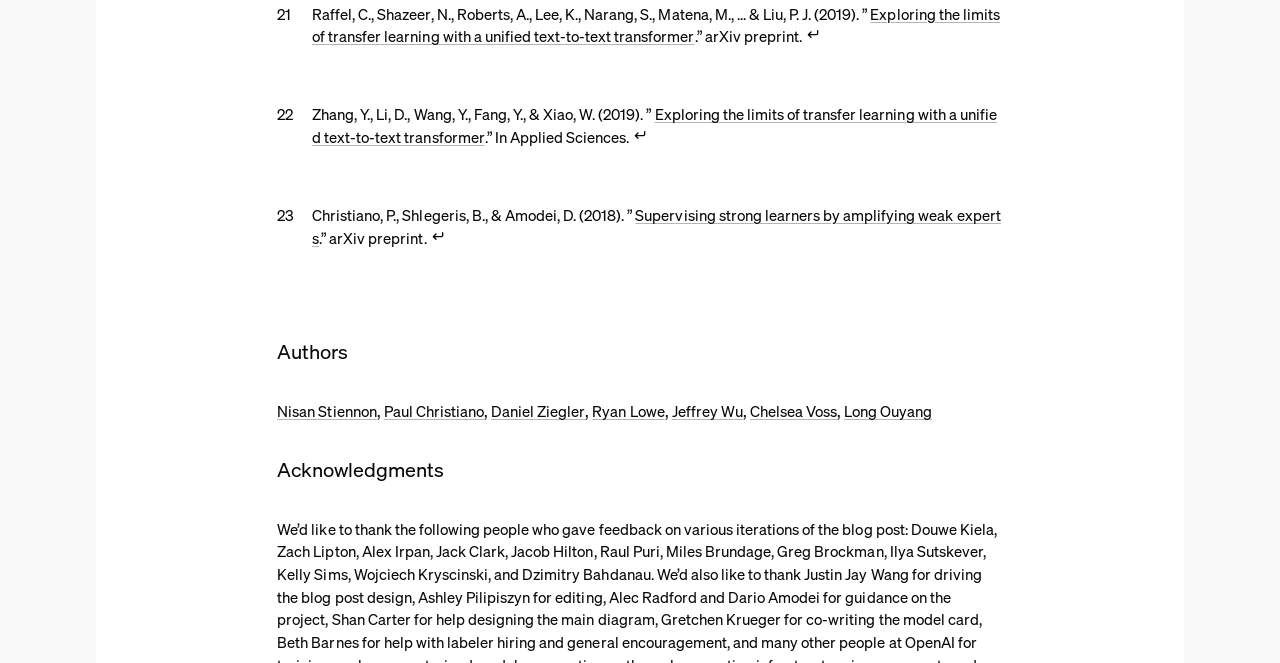Based on what you see in the screenshot, provide a thorough answer to this question: Who is the first author listed?

I looked at the section titled 'Authors' and found the first author listed to be 'Nisan Stiennon'.